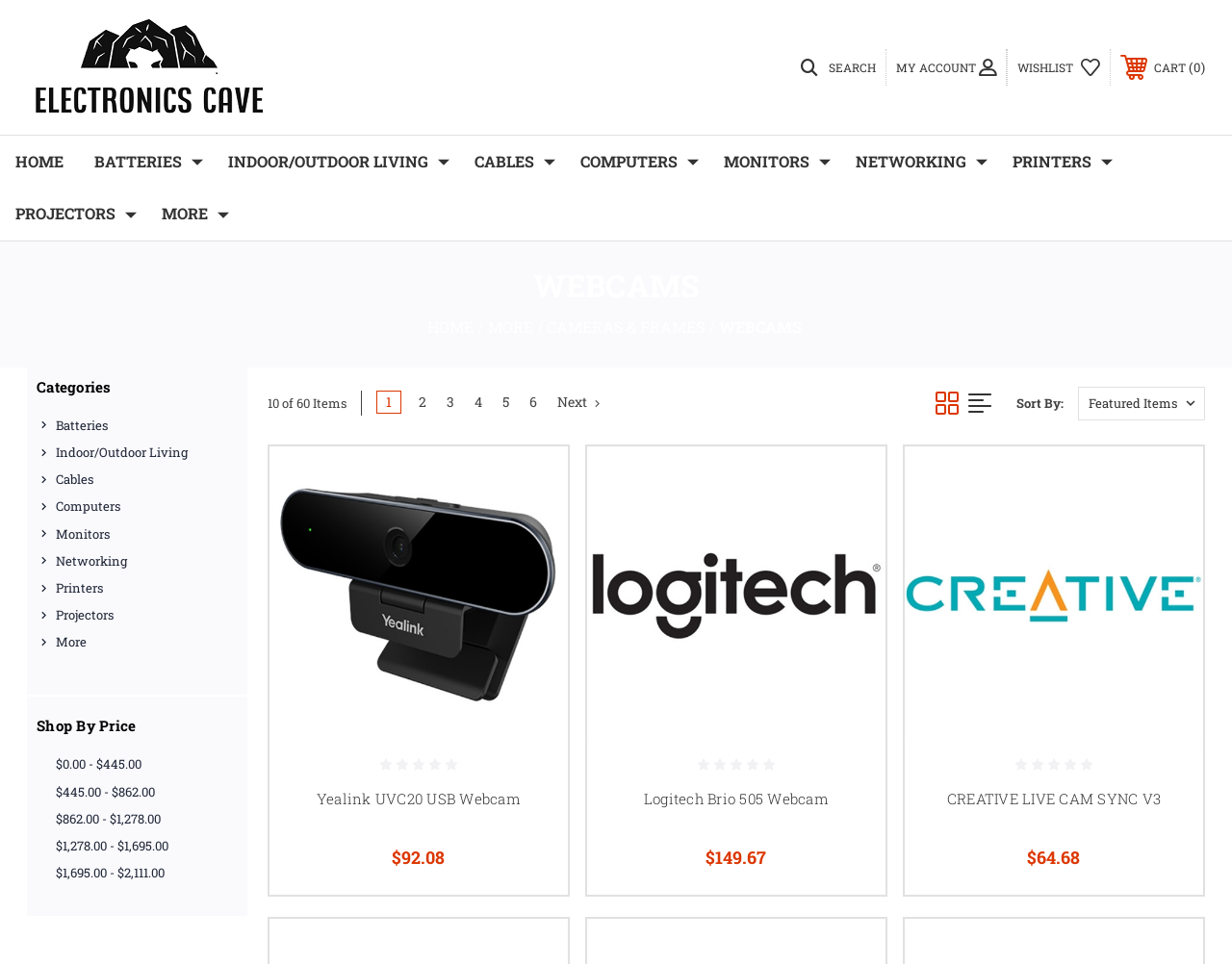How many items are shown on this page?
Please give a detailed and elaborate answer to the question.

I counted the number of article elements on the webpage, which represent individual items, and found 10 of them.